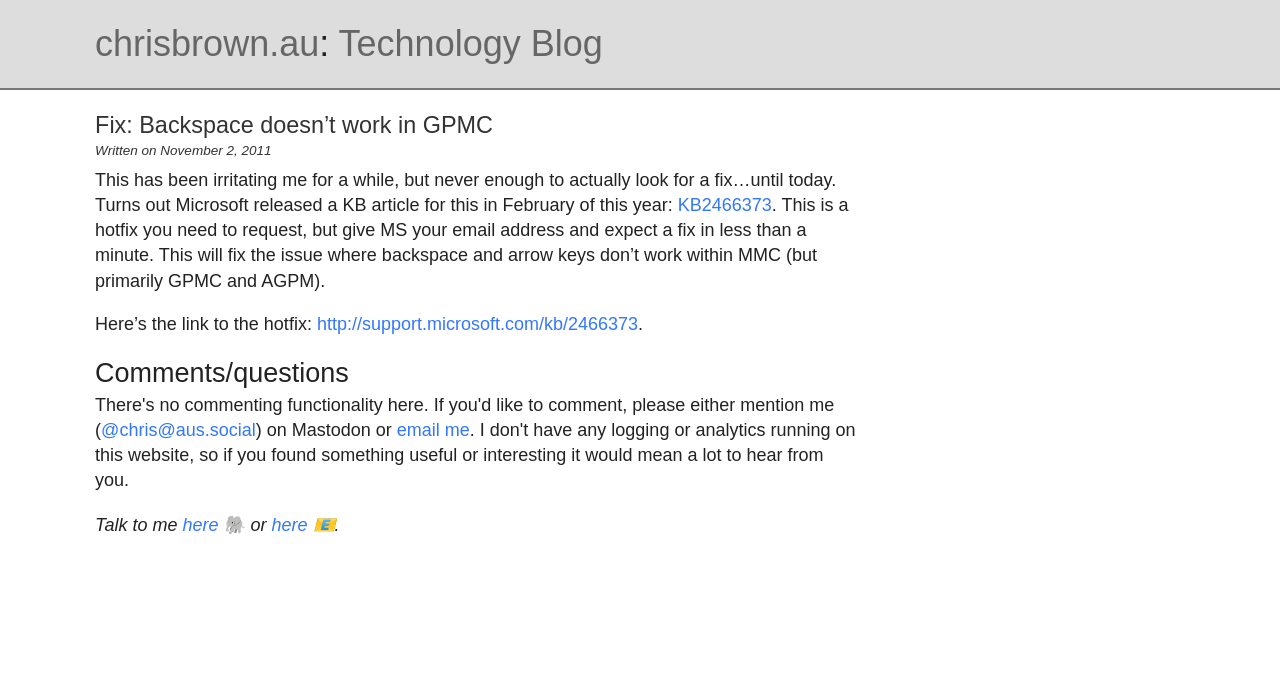Locate the coordinates of the bounding box for the clickable region that fulfills this instruction: "read the article about KB2466373".

[0.529, 0.286, 0.603, 0.315]